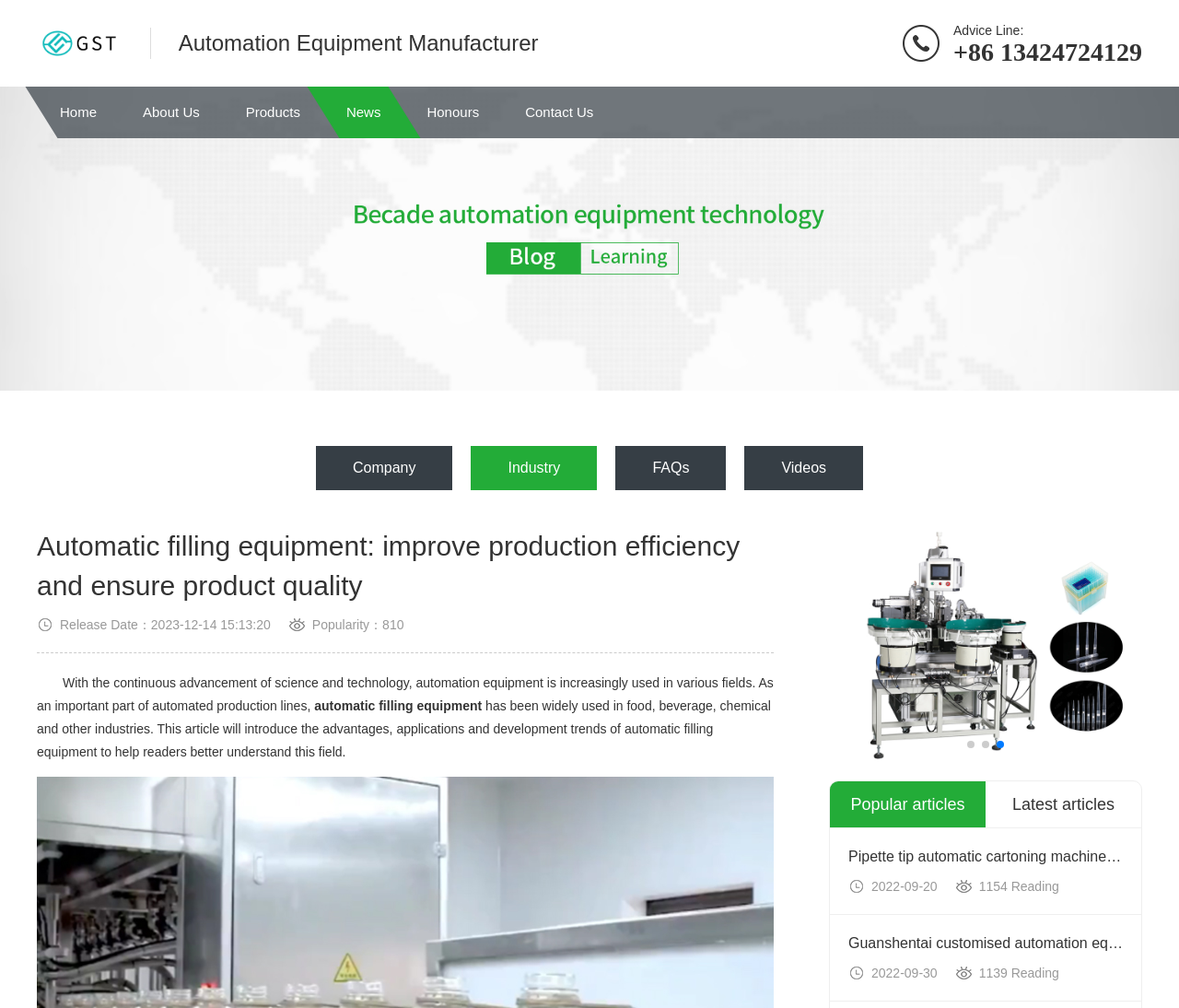What are the categories of articles on the webpage?
Please give a detailed answer to the question using the information shown in the image.

I inferred this by looking at the link elements with the text 'Popular articles' and 'Latest articles', which suggest that these are categories of articles on the webpage.